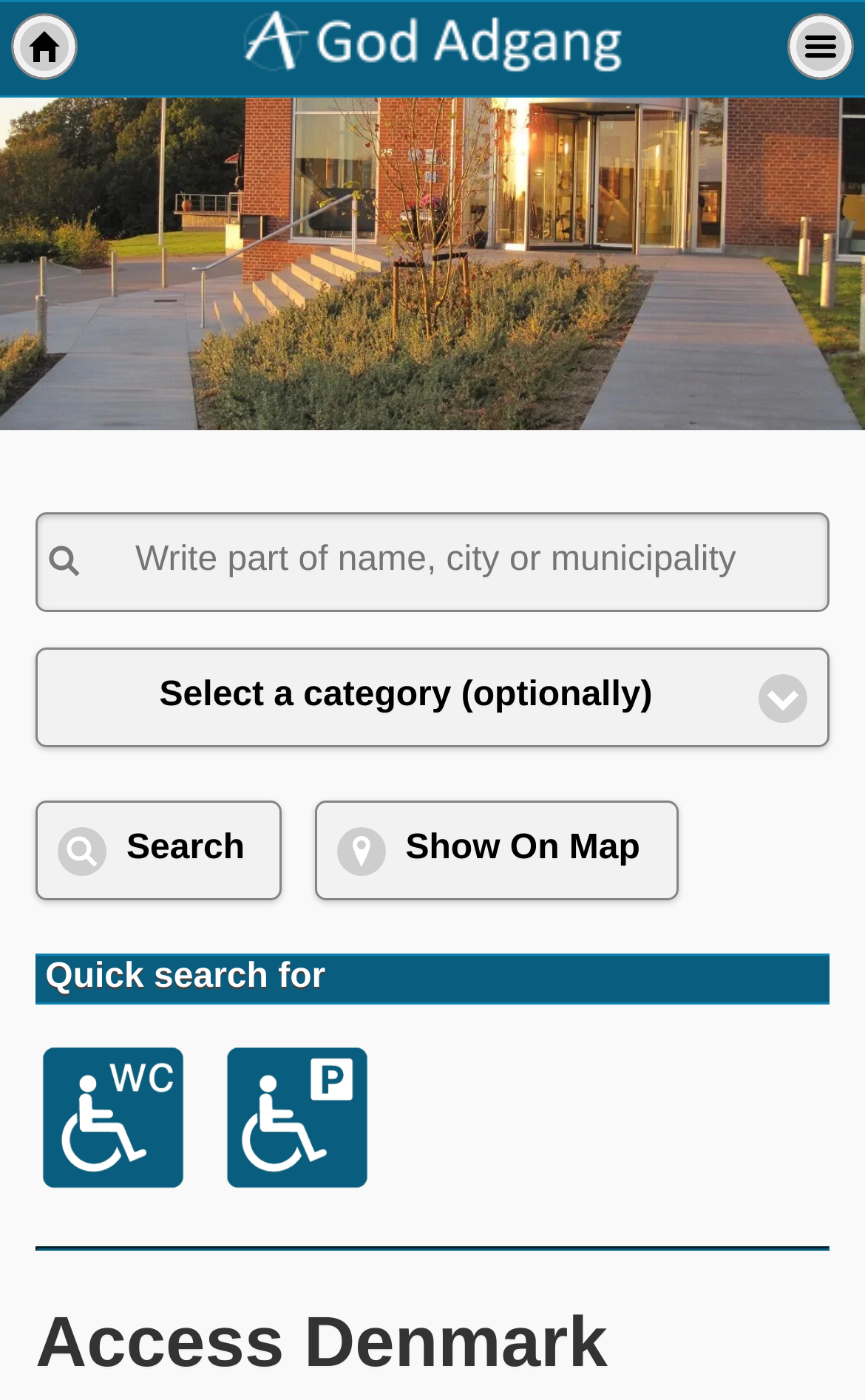How many buttons are there in the top navigation bar?
By examining the image, provide a one-word or phrase answer.

2